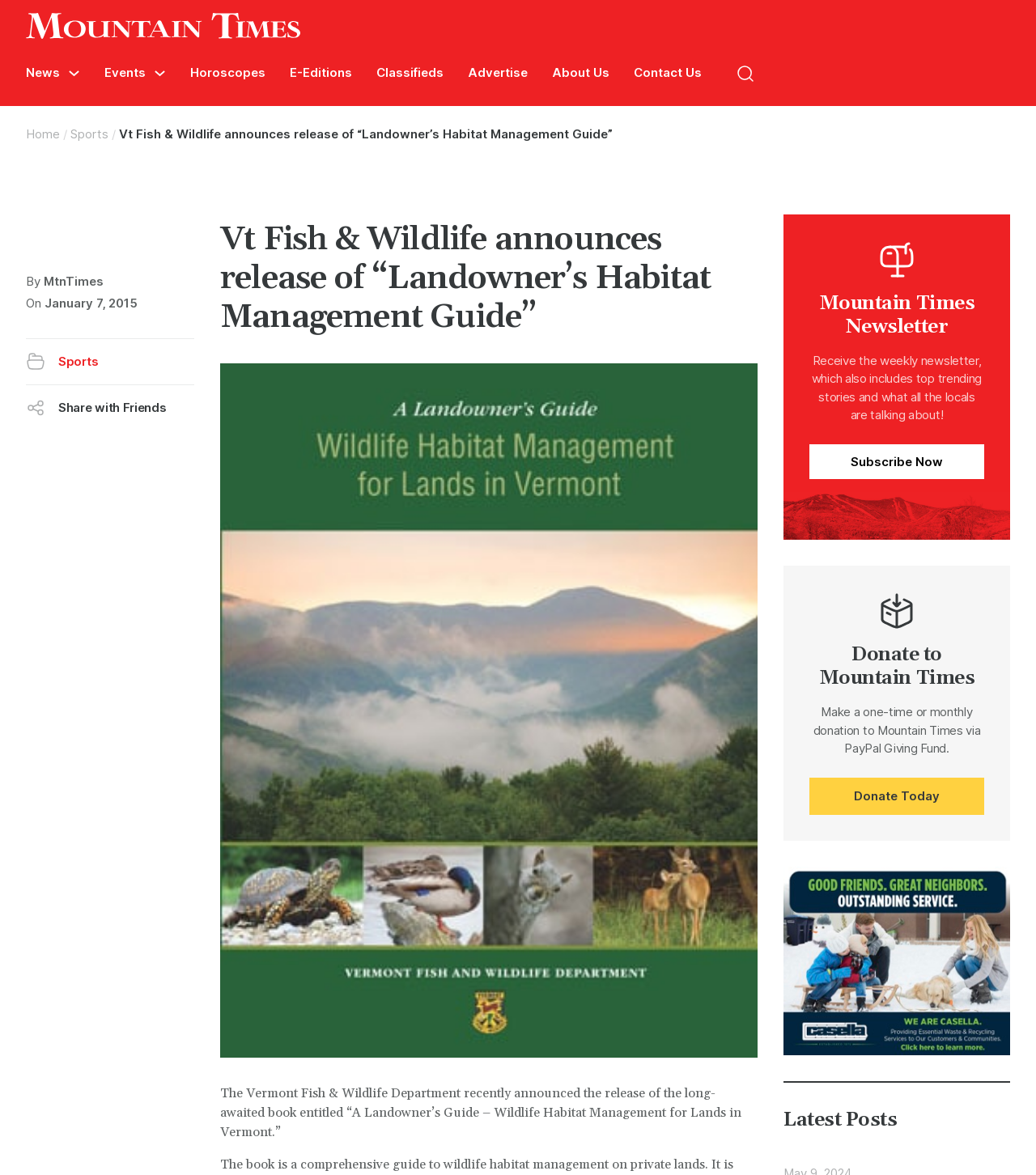Kindly respond to the following question with a single word or a brief phrase: 
How many navigation menus are present on this webpage?

2